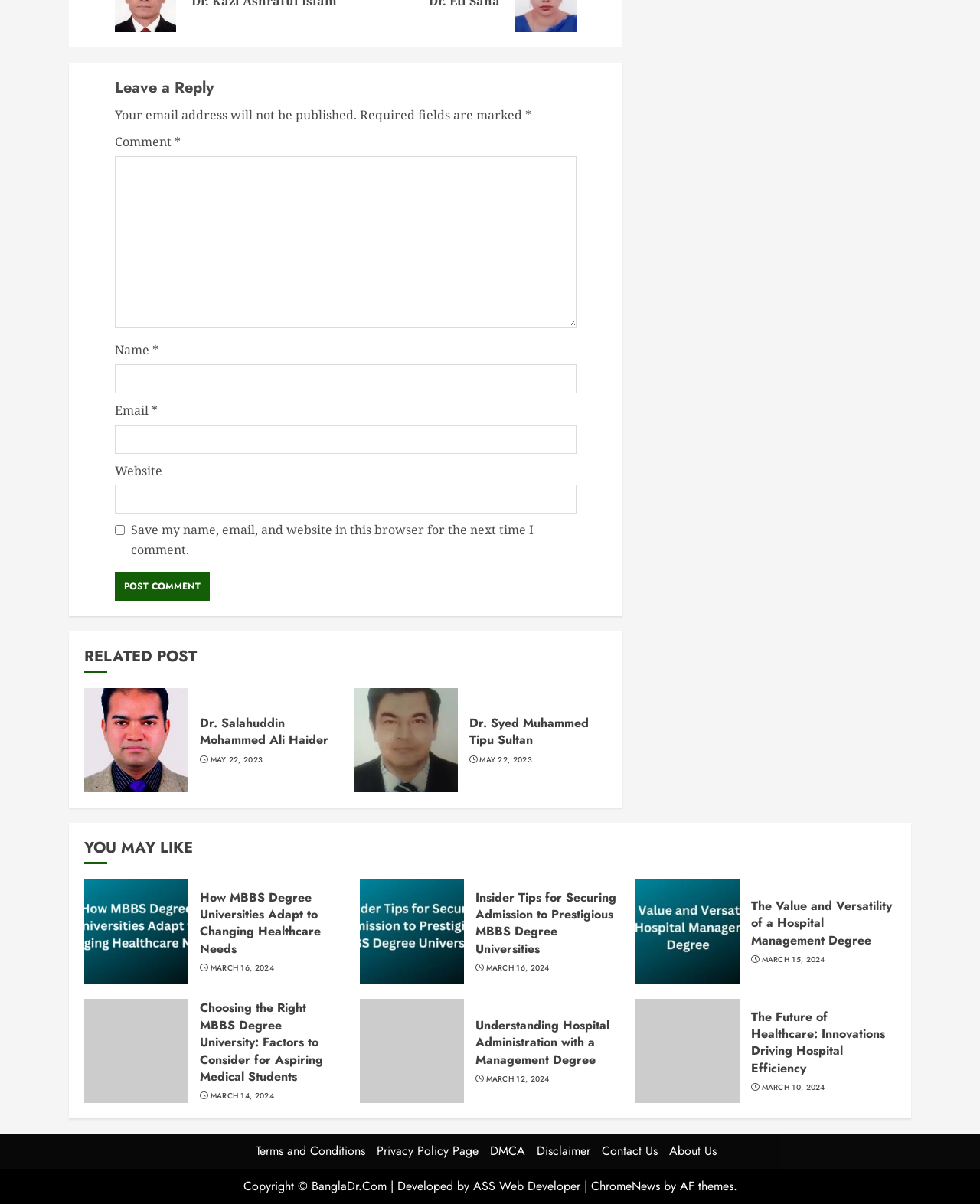Please find the bounding box for the following UI element description. Provide the coordinates in (top-left x, top-left y, bottom-right x, bottom-right y) format, with values between 0 and 1: parent_node: Email * aria-describedby="email-notes" name="email"

[0.117, 0.353, 0.588, 0.377]